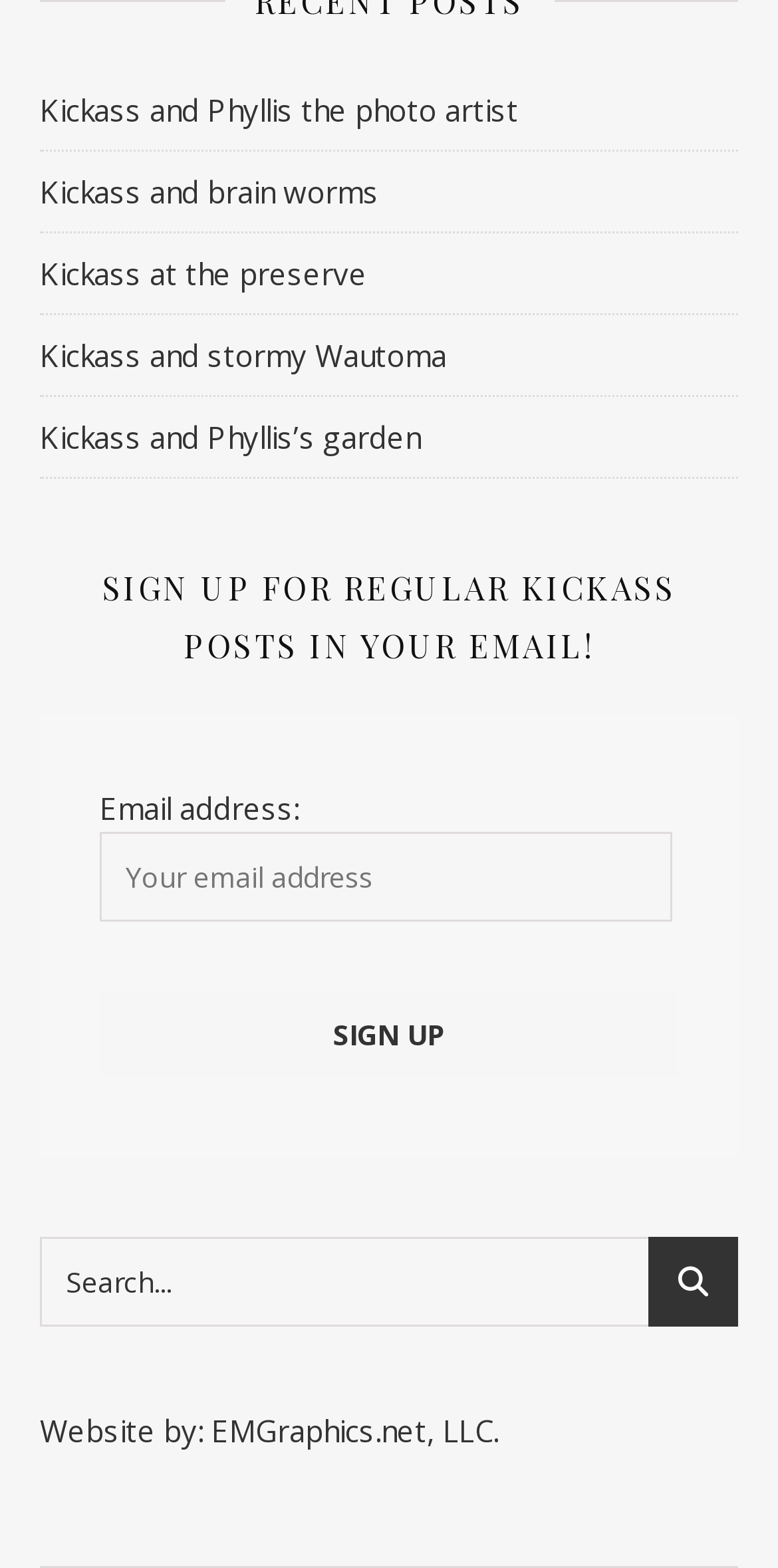Identify the bounding box coordinates of the part that should be clicked to carry out this instruction: "Visit EMGraphics.net, LLC".

[0.262, 0.887, 0.633, 0.938]